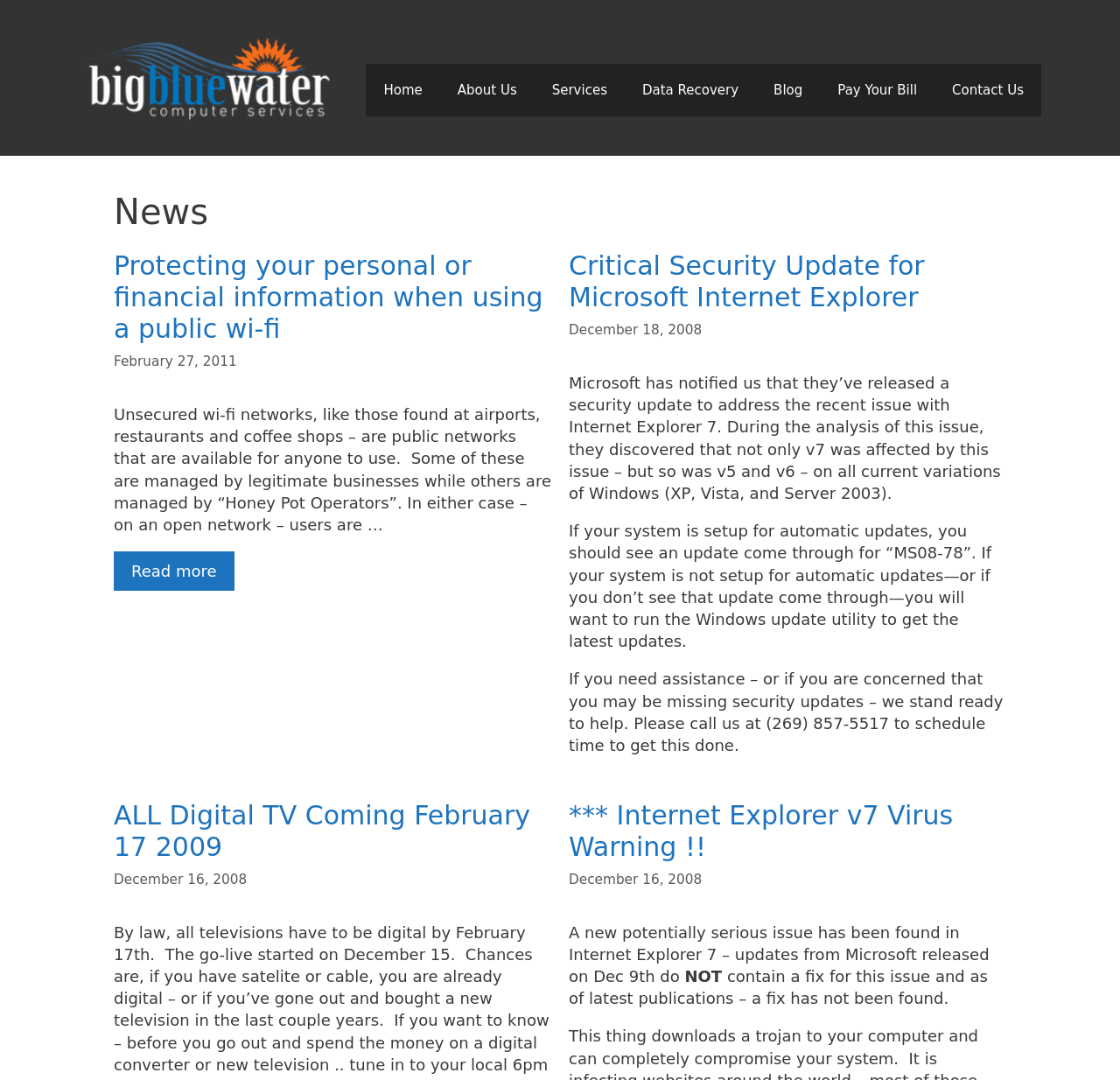How many articles are there on the webpage?
Based on the image, provide a one-word or brief-phrase response.

3